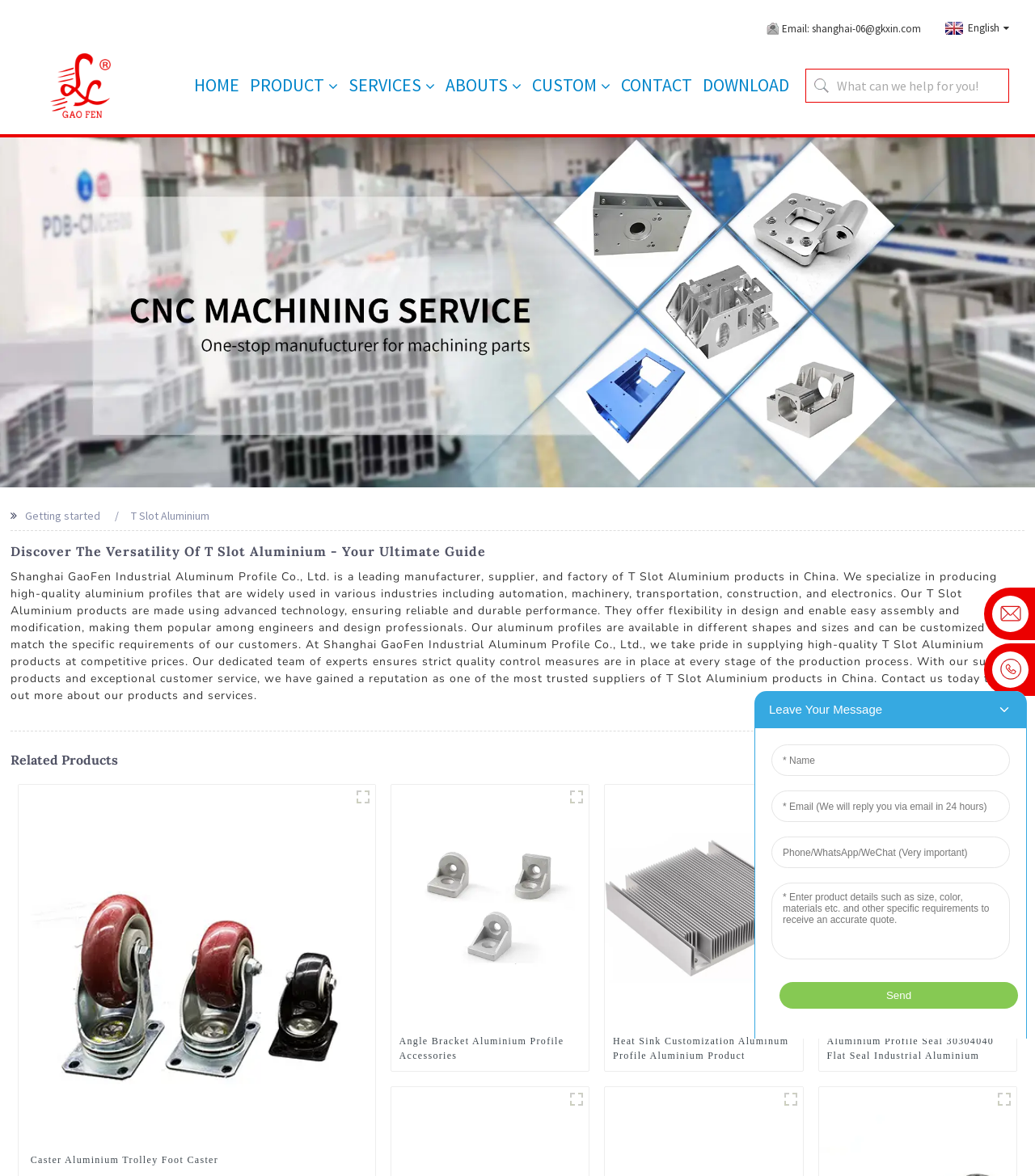What is the purpose of the company's products?
Kindly answer the question with as much detail as you can.

According to the webpage, the company's T Slot Aluminium products are widely used in various industries including automation, machinery, transportation, construction, and electronics, which suggests that the purpose of the company's products is to serve these industries.